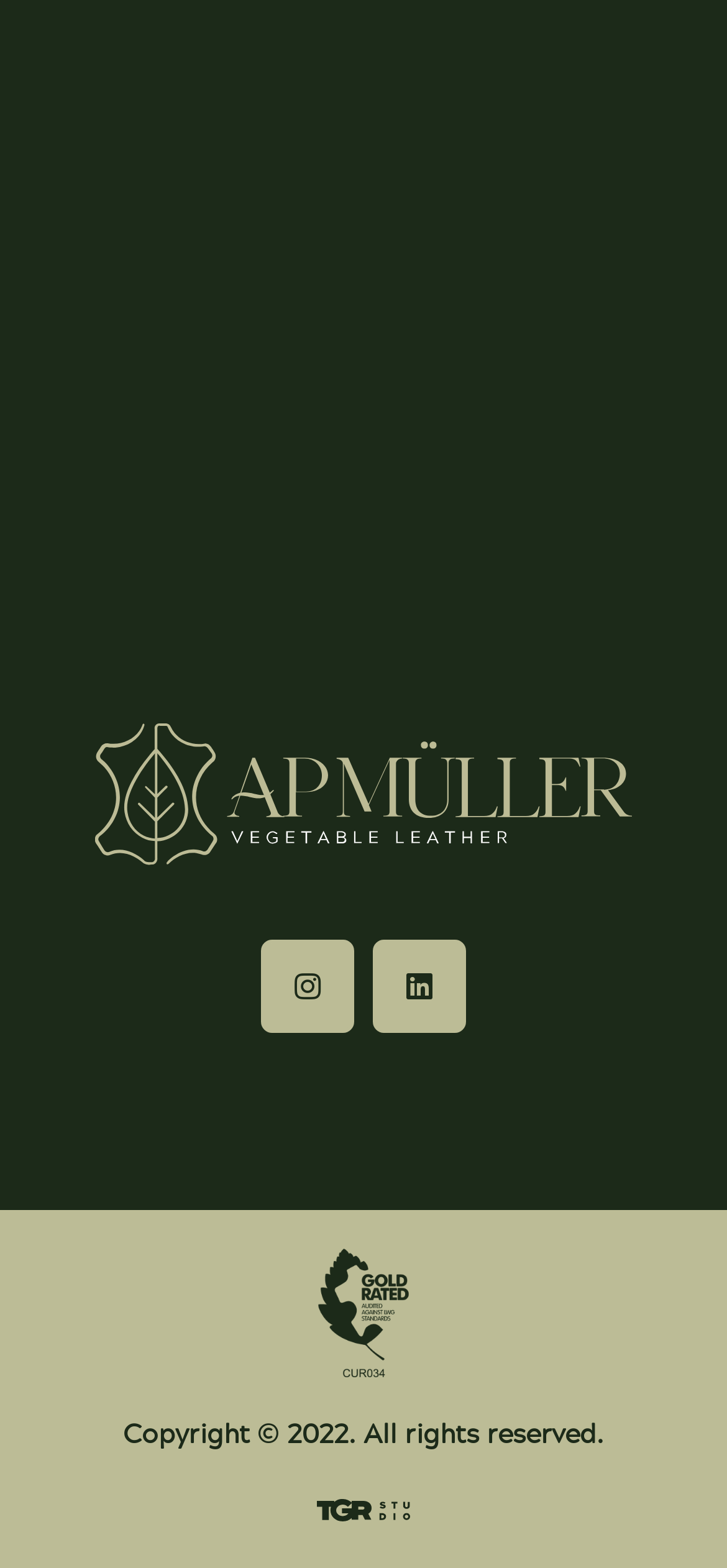What year is the copyright for?
Based on the screenshot, provide your answer in one word or phrase.

2022